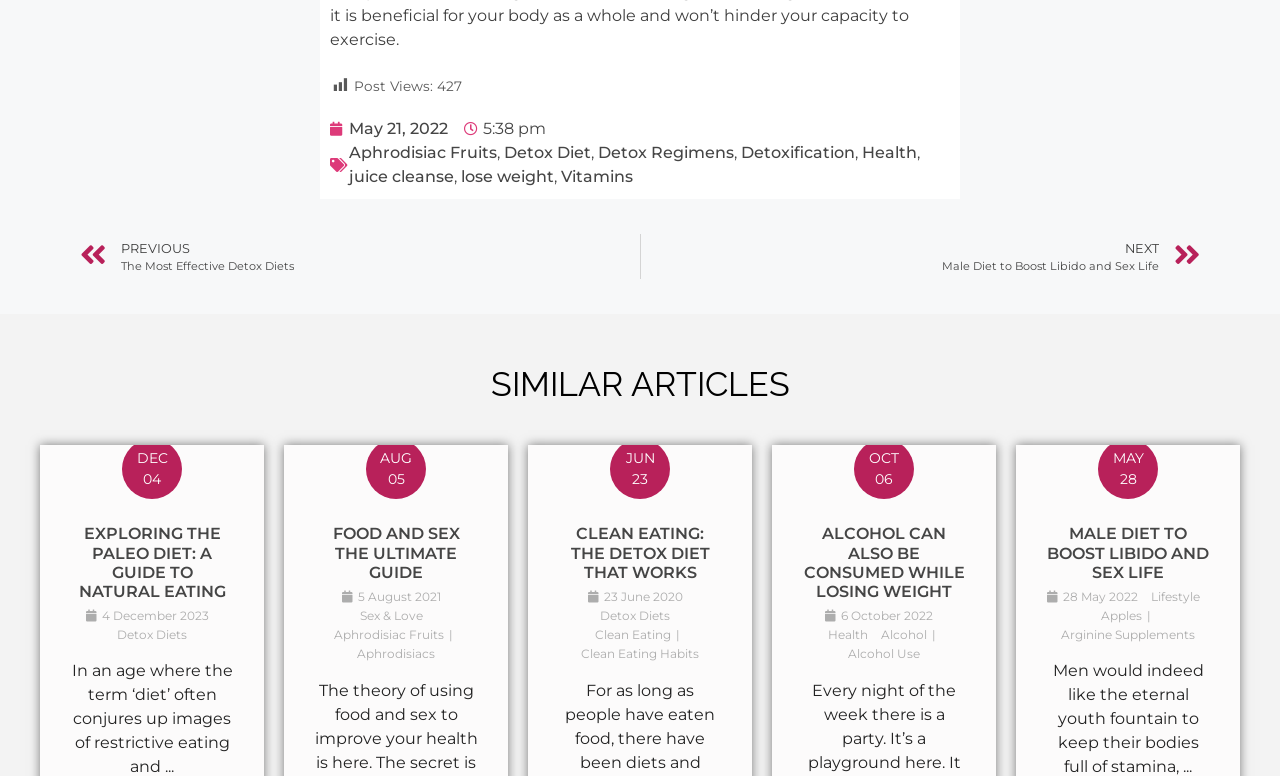Please identify the bounding box coordinates of the clickable element to fulfill the following instruction: "Read 'Male Diet to Boost Libido and Sex Life'". The coordinates should be four float numbers between 0 and 1, i.e., [left, top, right, bottom].

[0.794, 0.576, 0.969, 0.601]